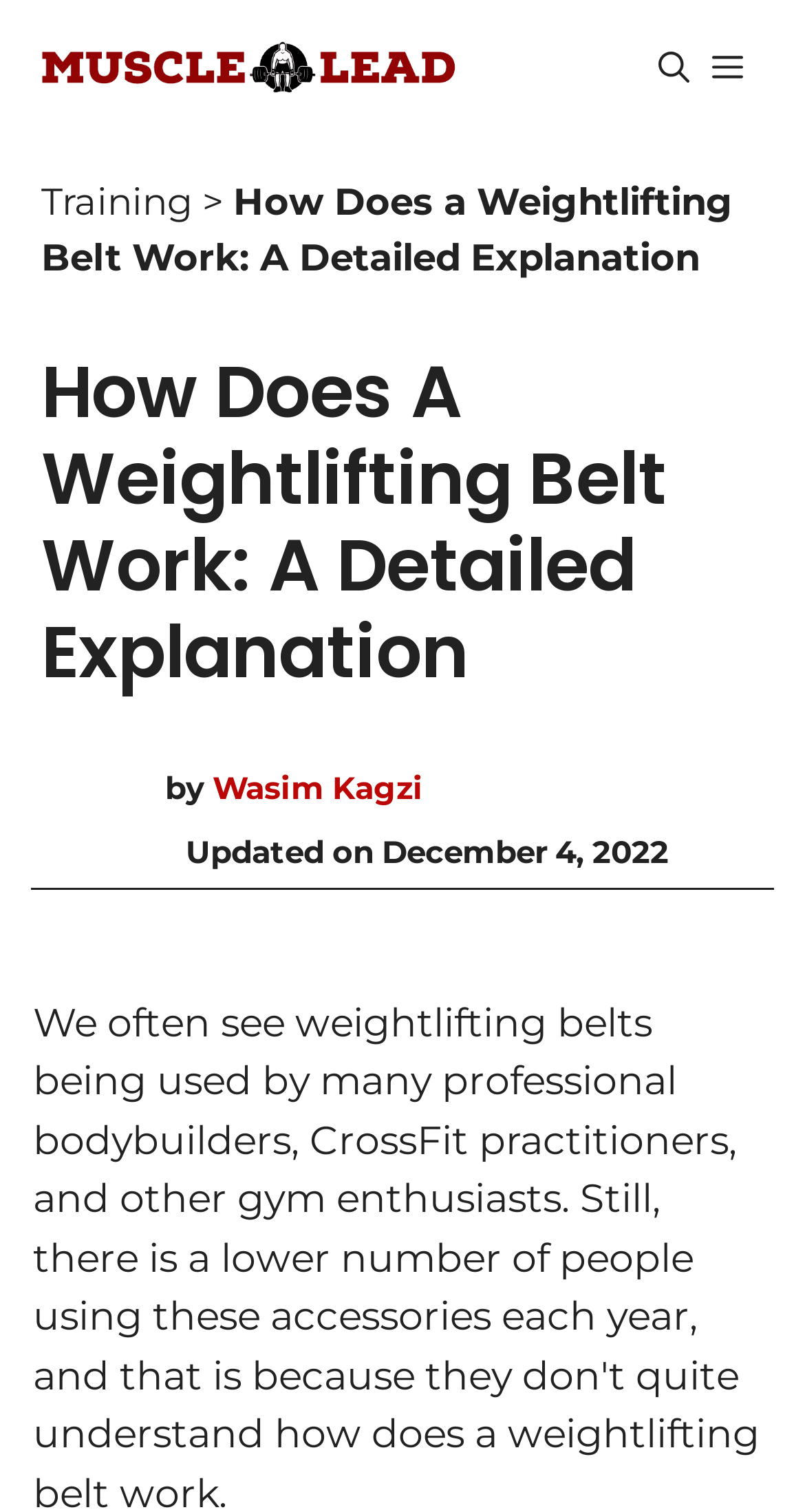Using the provided description: "aria-label="Open Search Bar"", find the bounding box coordinates of the corresponding UI element. The output should be four float numbers between 0 and 1, in the format [left, top, right, bottom].

[0.818, 0.014, 0.856, 0.075]